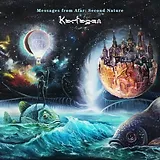Answer the following inquiry with a single word or phrase:
What is rising on the horizon?

mystical castle